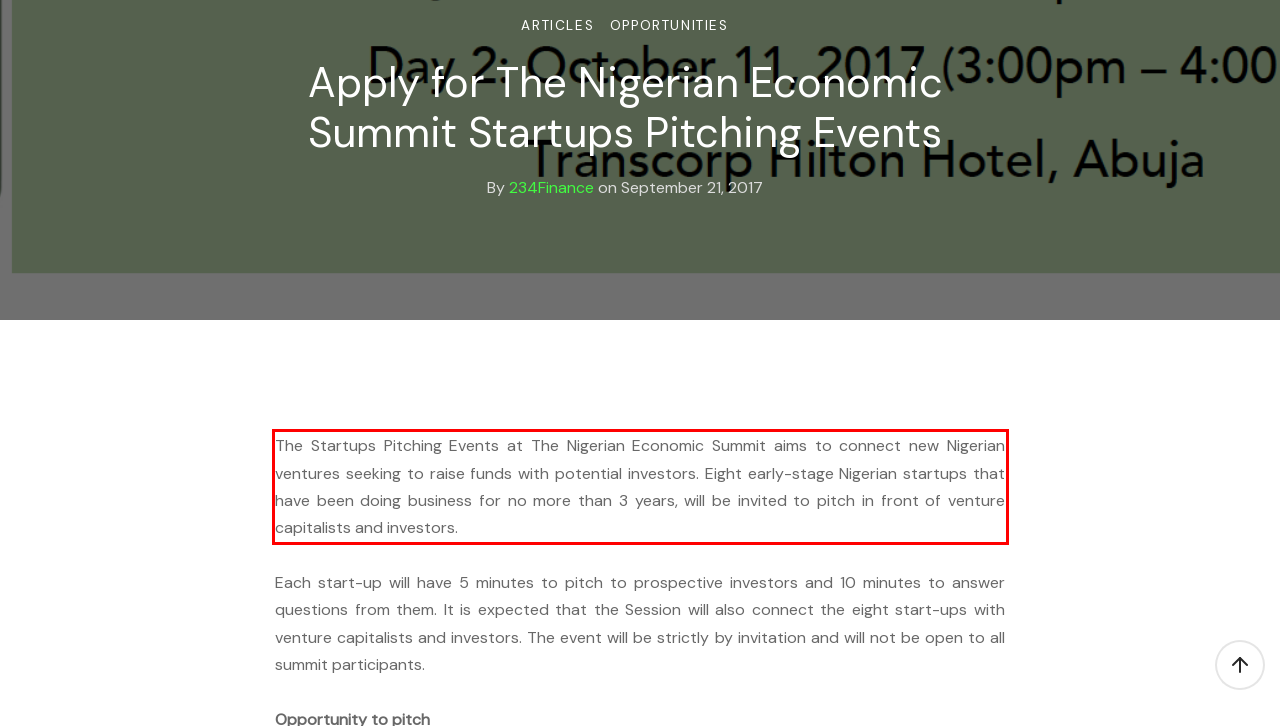You are provided with a screenshot of a webpage that includes a UI element enclosed in a red rectangle. Extract the text content inside this red rectangle.

The Startups Pitching Events at The Nigerian Economic Summit aims to connect new Nigerian ventures seeking to raise funds with potential investors. Eight early-stage Nigerian startups that have been doing business for no more than 3 years, will be invited to pitch in front of venture capitalists and investors.